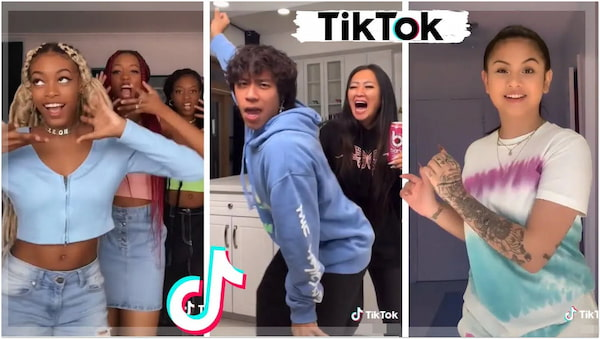What is the logo displayed prominently in the top center of the image?
Please respond to the question with a detailed and informative answer.

The image features a prominent logo in the top center, which is the TikTok logo, reinforcing the platform's identity as a space for creativity and self-expression through trends and challenges.